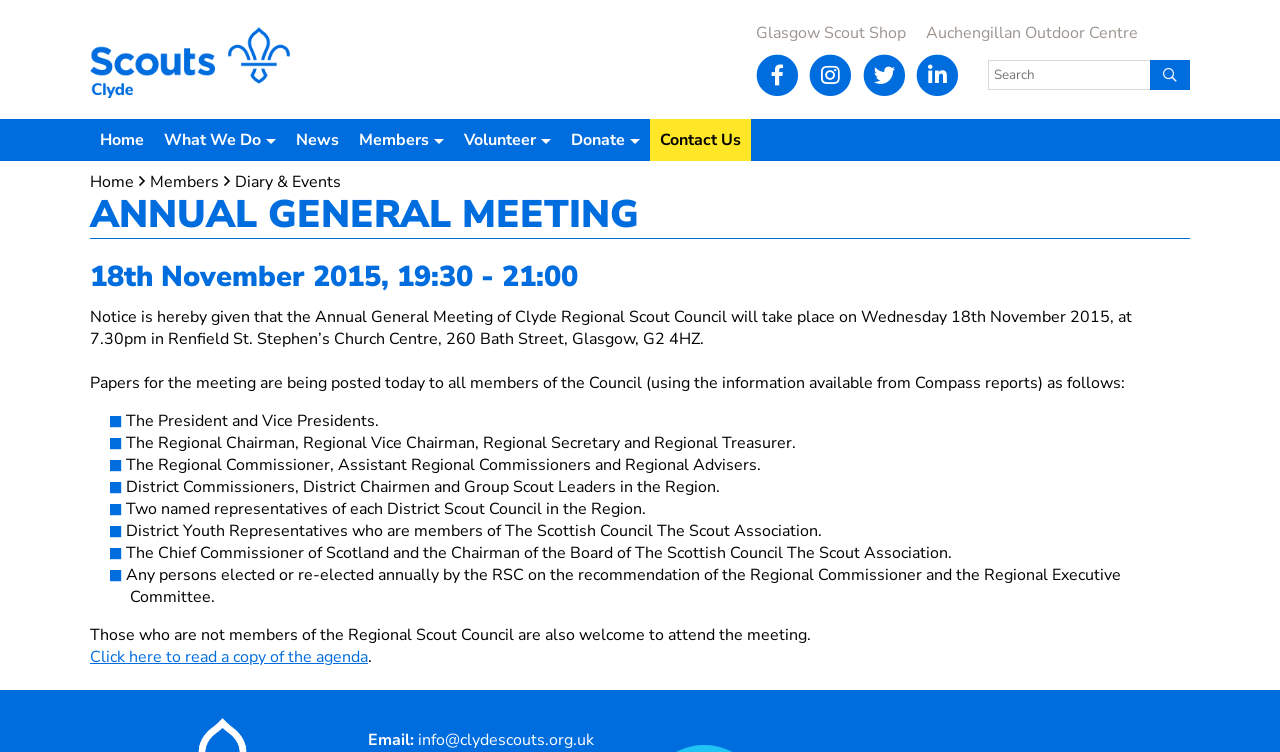Where is the Annual General Meeting taking place?
Analyze the screenshot and provide a detailed answer to the question.

I found the answer by reading the StaticText 'Notice is hereby given that the Annual General Meeting of Clyde Regional Scout Council will take place on Wednesday 18th November 2015, at 7.30pm in Renfield St. Stephen’s Church Centre, 260 Bath Street, Glasgow, G2 4HZ.' which provides the location of the meeting.